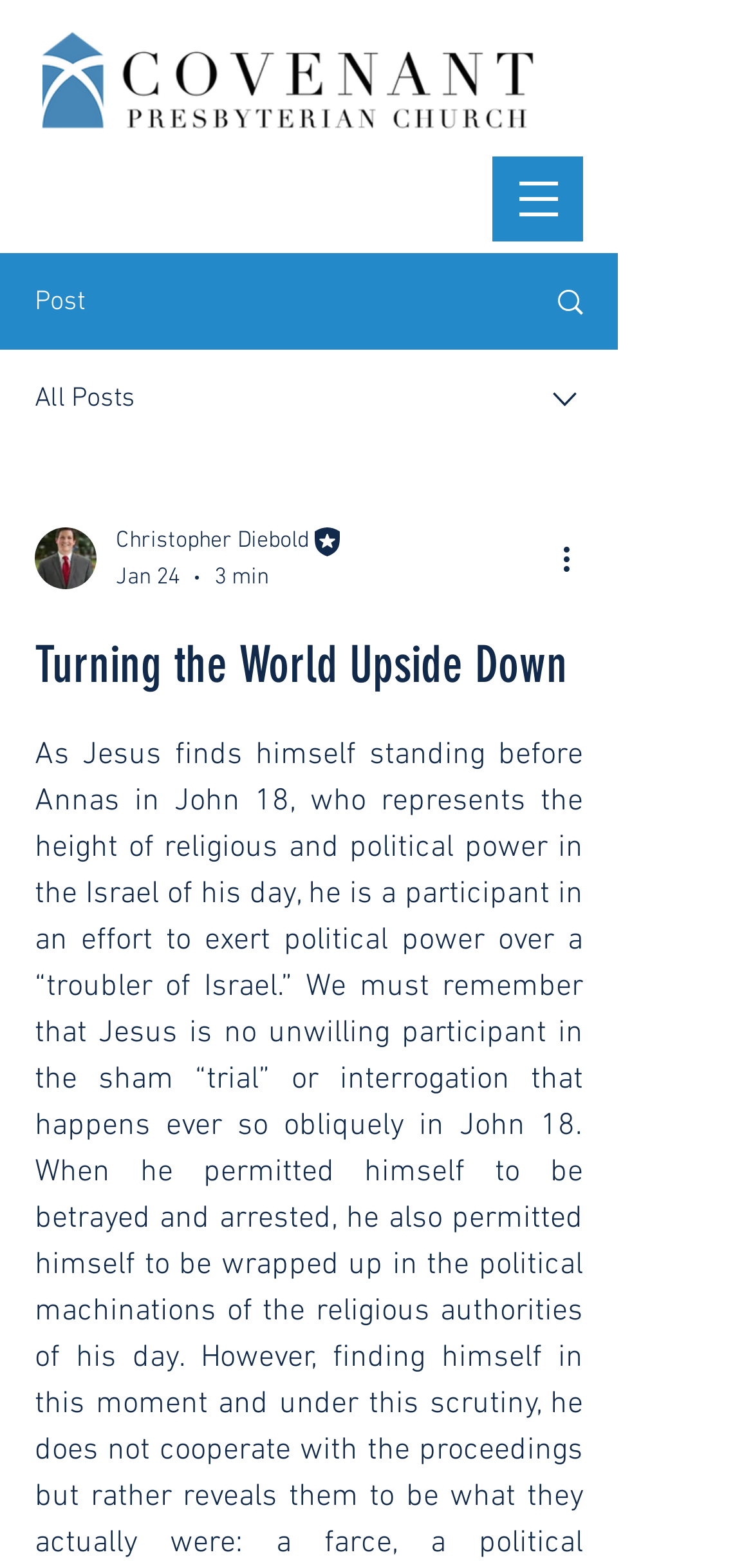Identify the bounding box for the element characterized by the following description: "Search".

[0.695, 0.163, 0.818, 0.222]